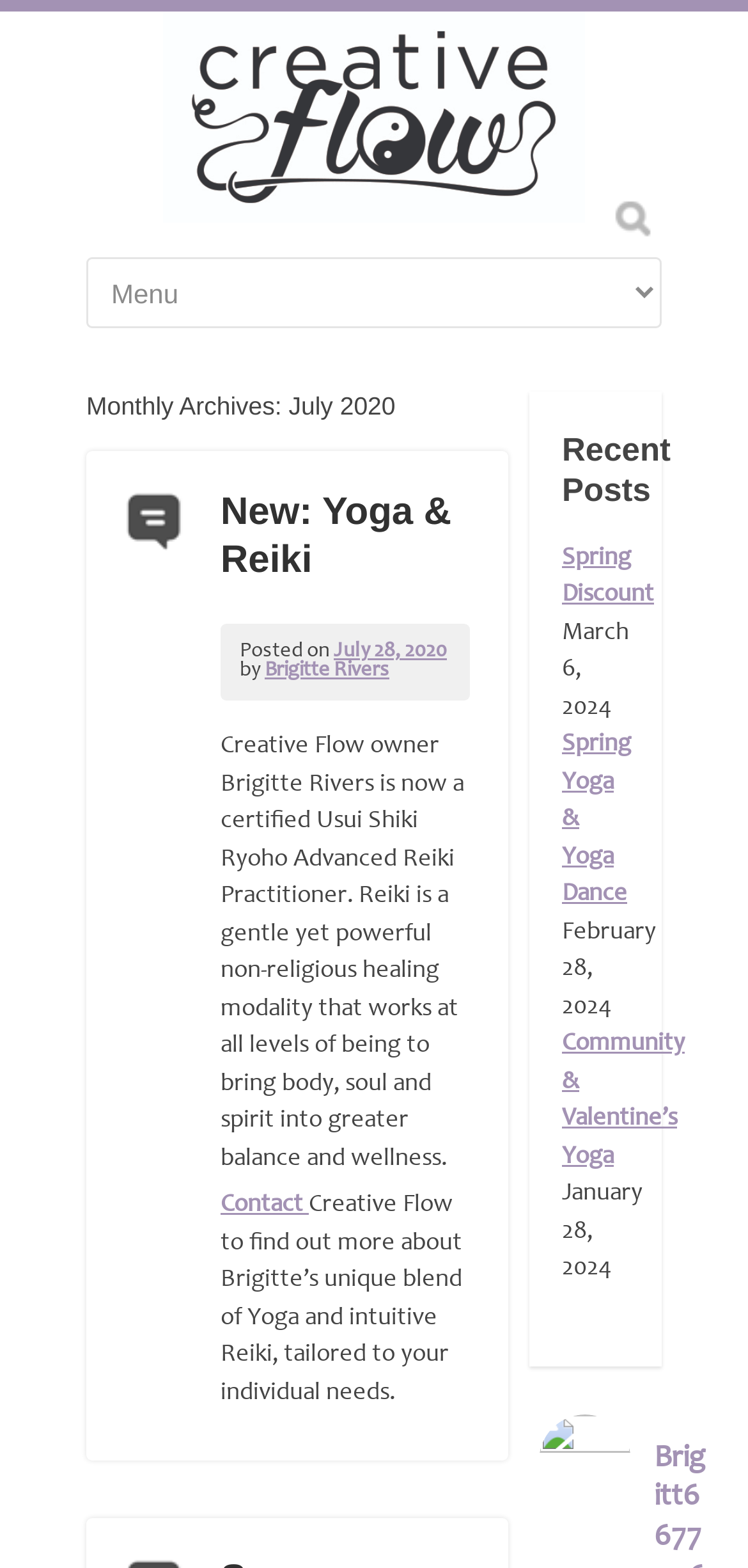Identify the bounding box coordinates of the region that should be clicked to execute the following instruction: "click the 'July 28, 2020' date link".

[0.446, 0.409, 0.597, 0.423]